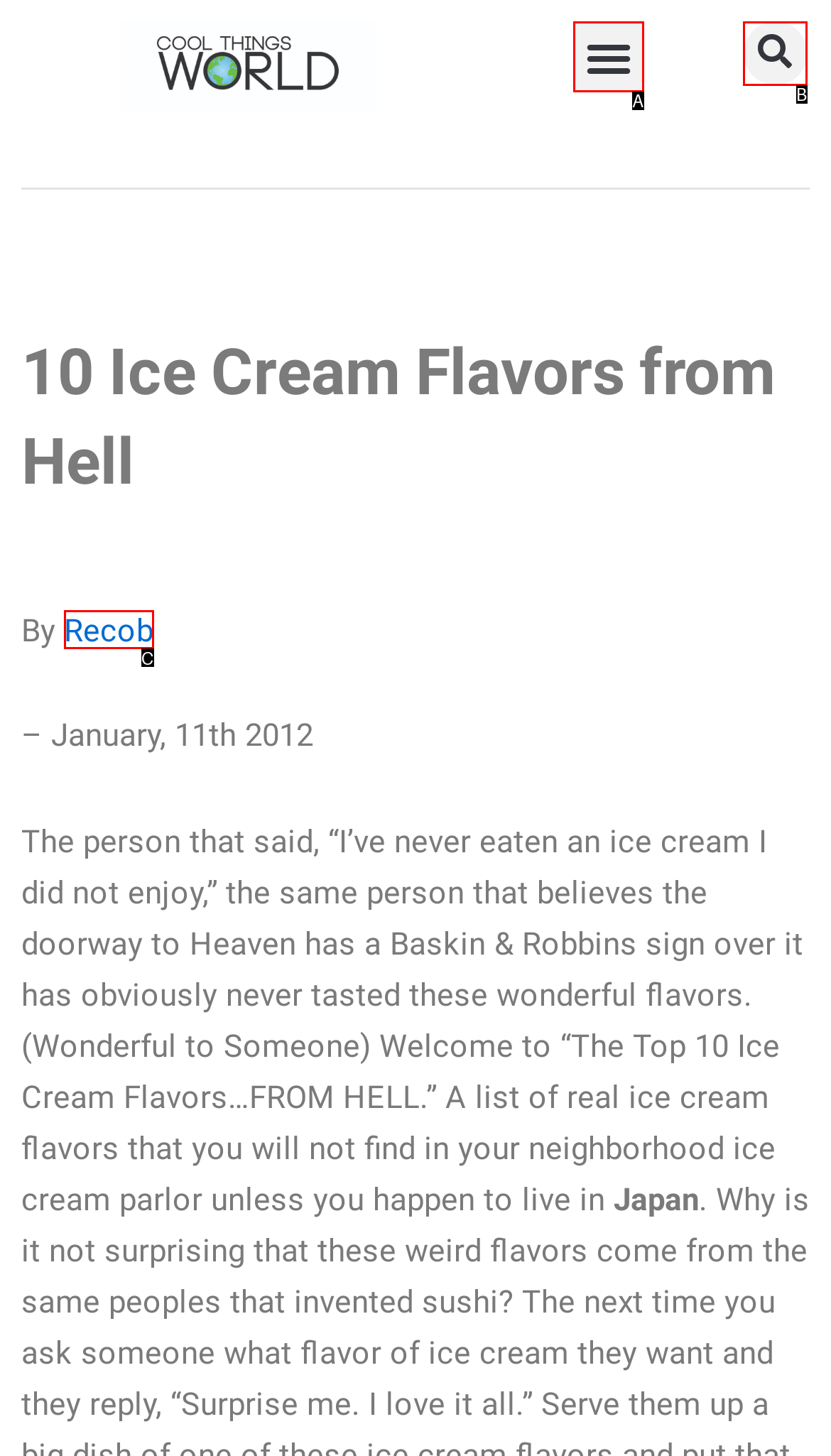Which option is described as follows: Recob
Answer with the letter of the matching option directly.

C